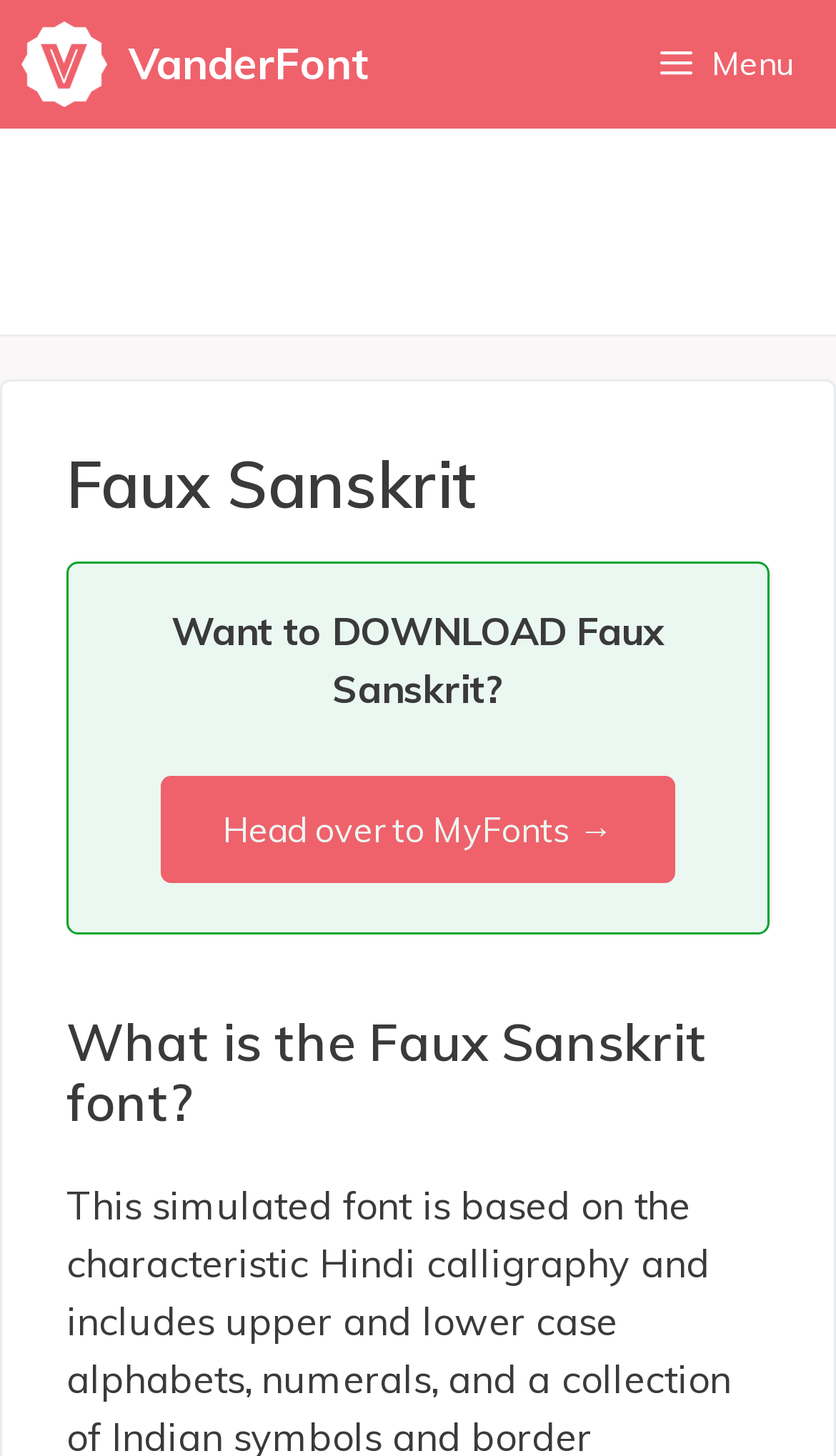What is the name of the font being promoted?
Based on the image, give a one-word or short phrase answer.

Faux Sanskrit